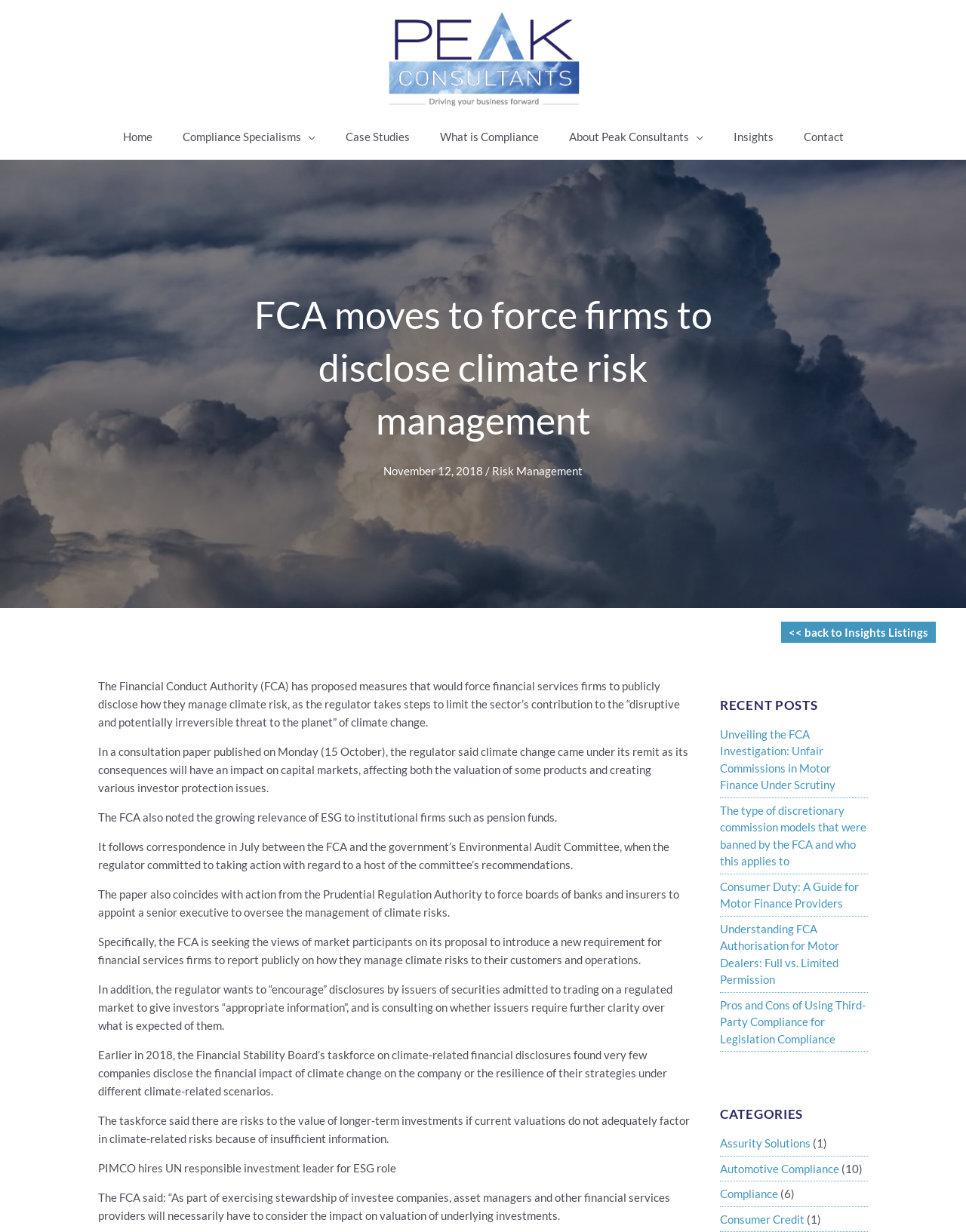Locate and provide the bounding box coordinates for the HTML element that matches this description: "<< back to Insights Listings".

[0.809, 0.505, 0.969, 0.522]